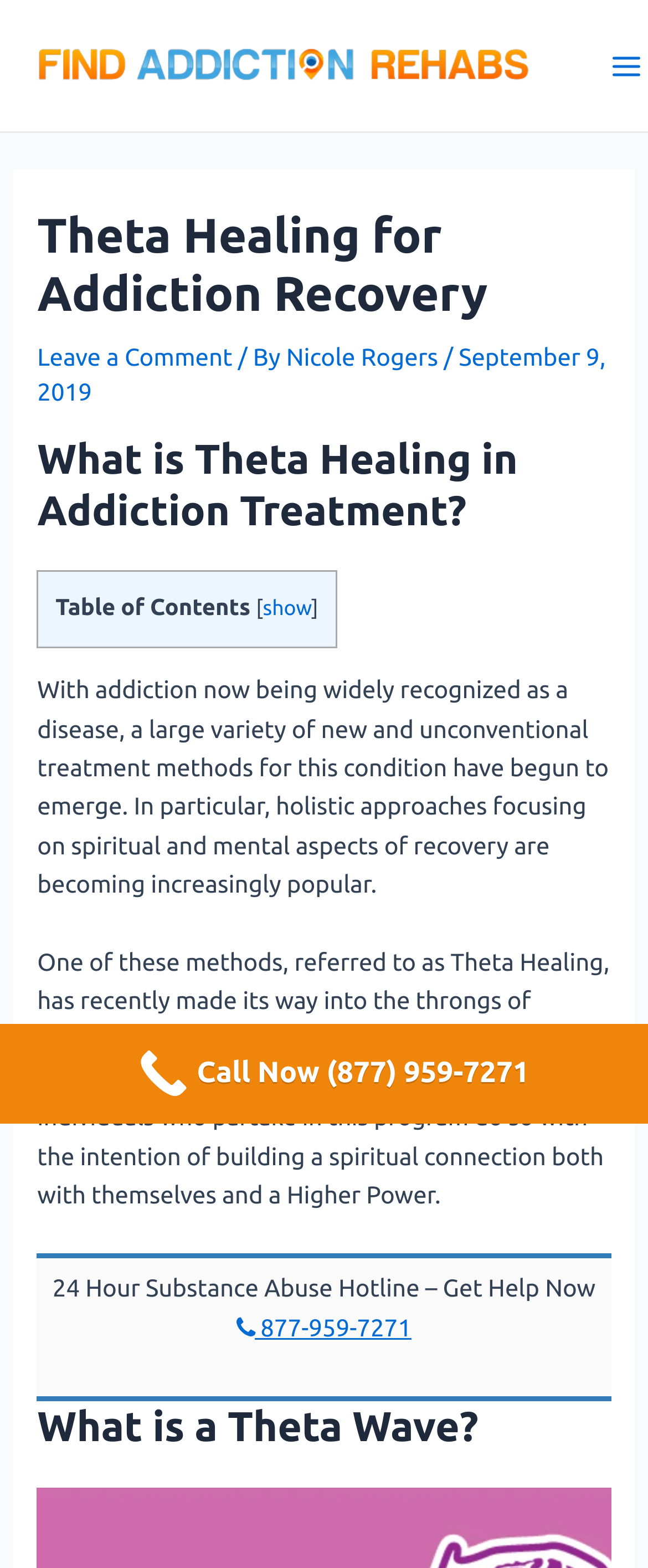What is the name of the author of the article?
Please give a detailed and elaborate answer to the question.

I located the author's name 'Nicole Rogers' by looking at the section below the main heading, where it says 'By Nicole Rogers', indicating that Nicole Rogers is the author of the article.